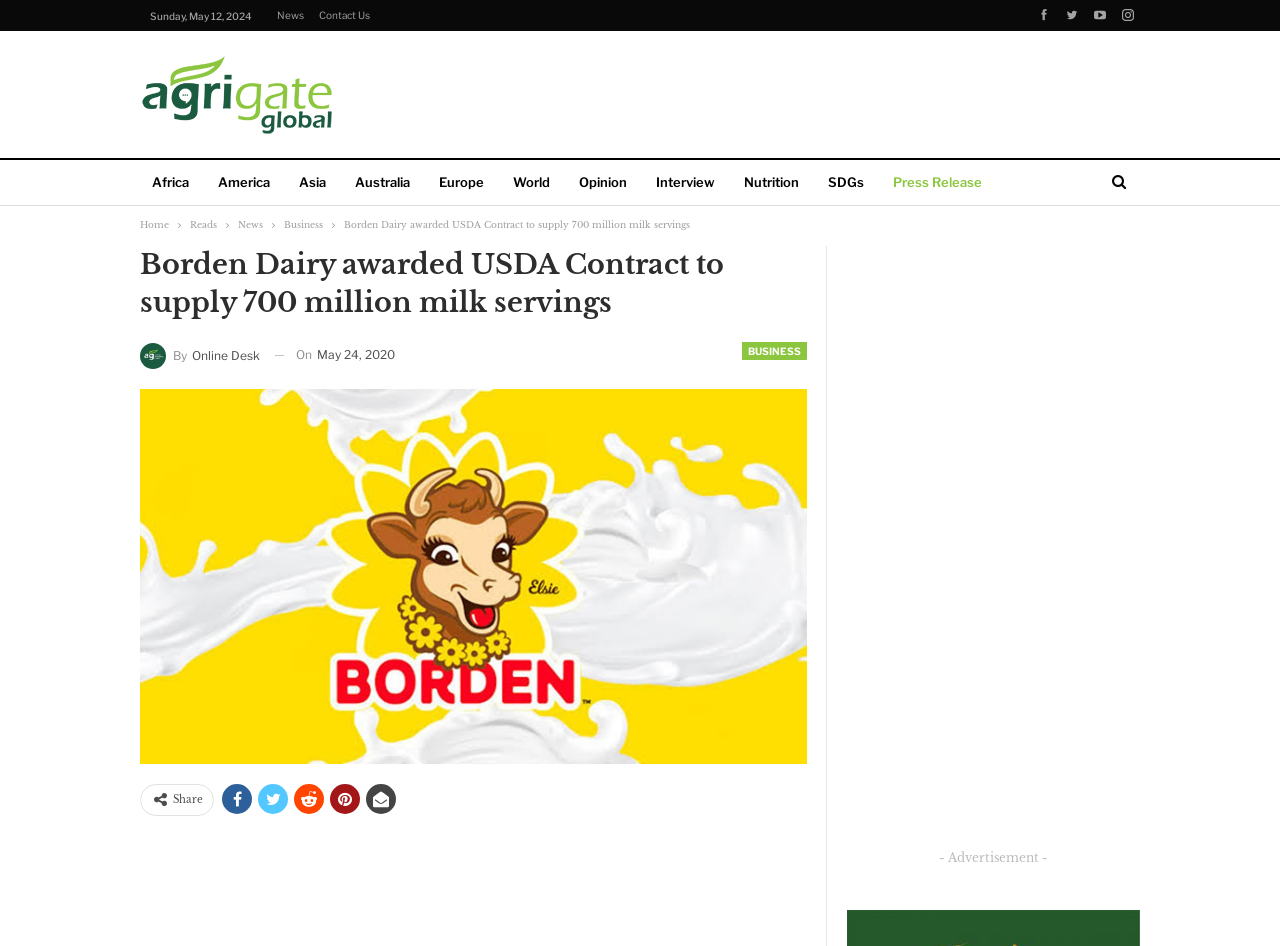How many social media sharing links are there?
Please look at the screenshot and answer using one word or phrase.

5